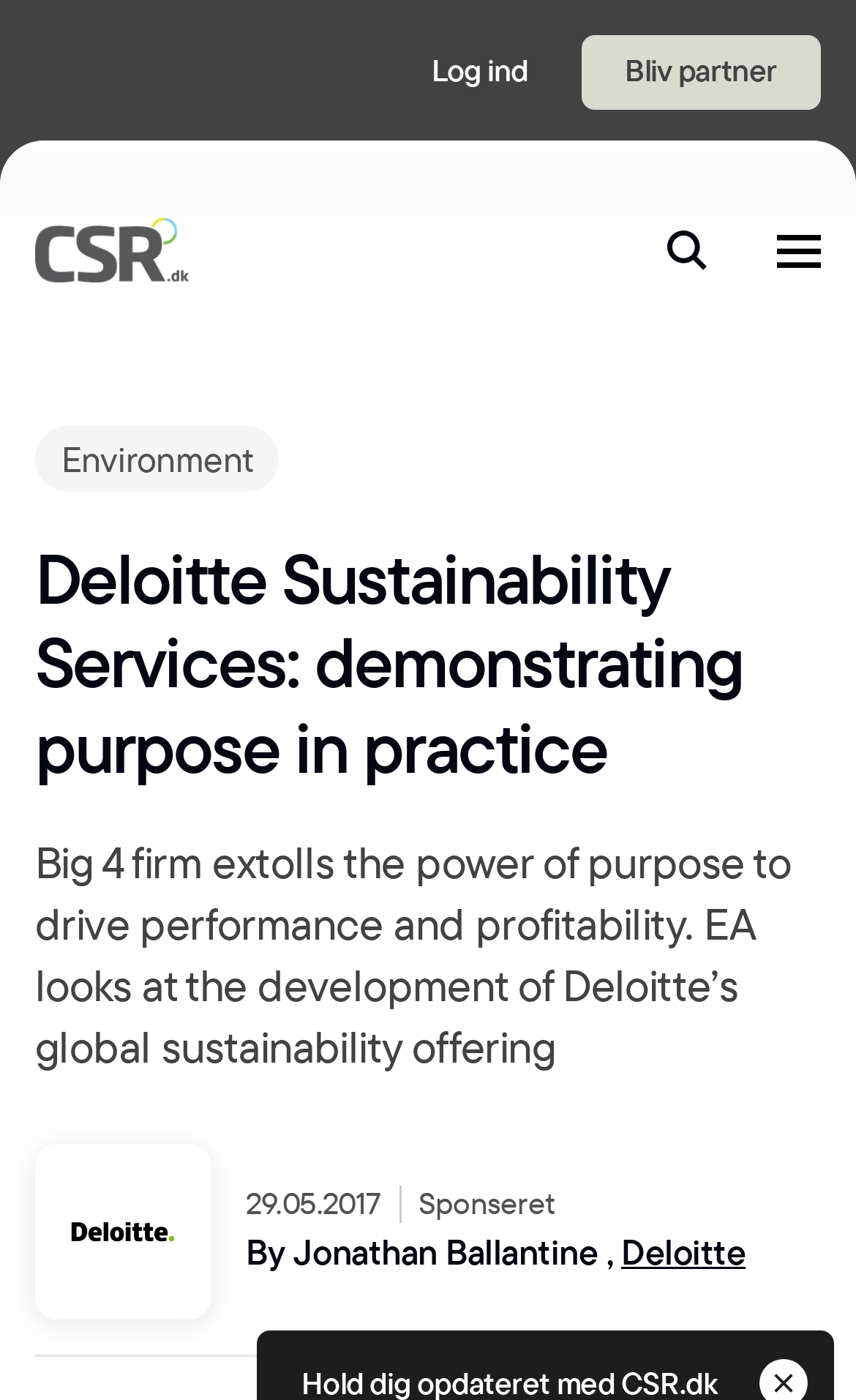Please identify the bounding box coordinates of the area that needs to be clicked to follow this instruction: "Click the phone number link".

None